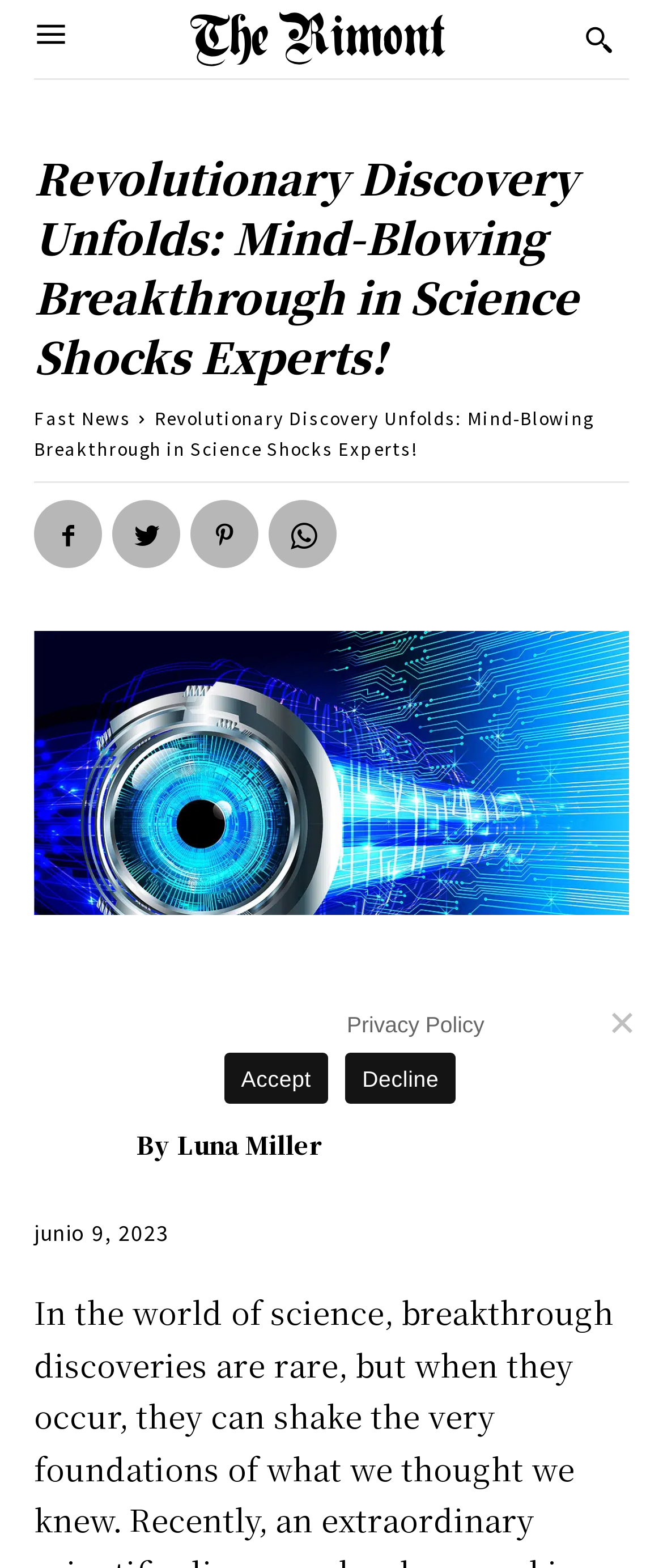For the given element description parent_node: By title="Luna Miller", determine the bounding box coordinates of the UI element. The coordinates should follow the format (top-left x, top-left y, bottom-right x, bottom-right y) and be within the range of 0 to 1.

[0.051, 0.703, 0.205, 0.757]